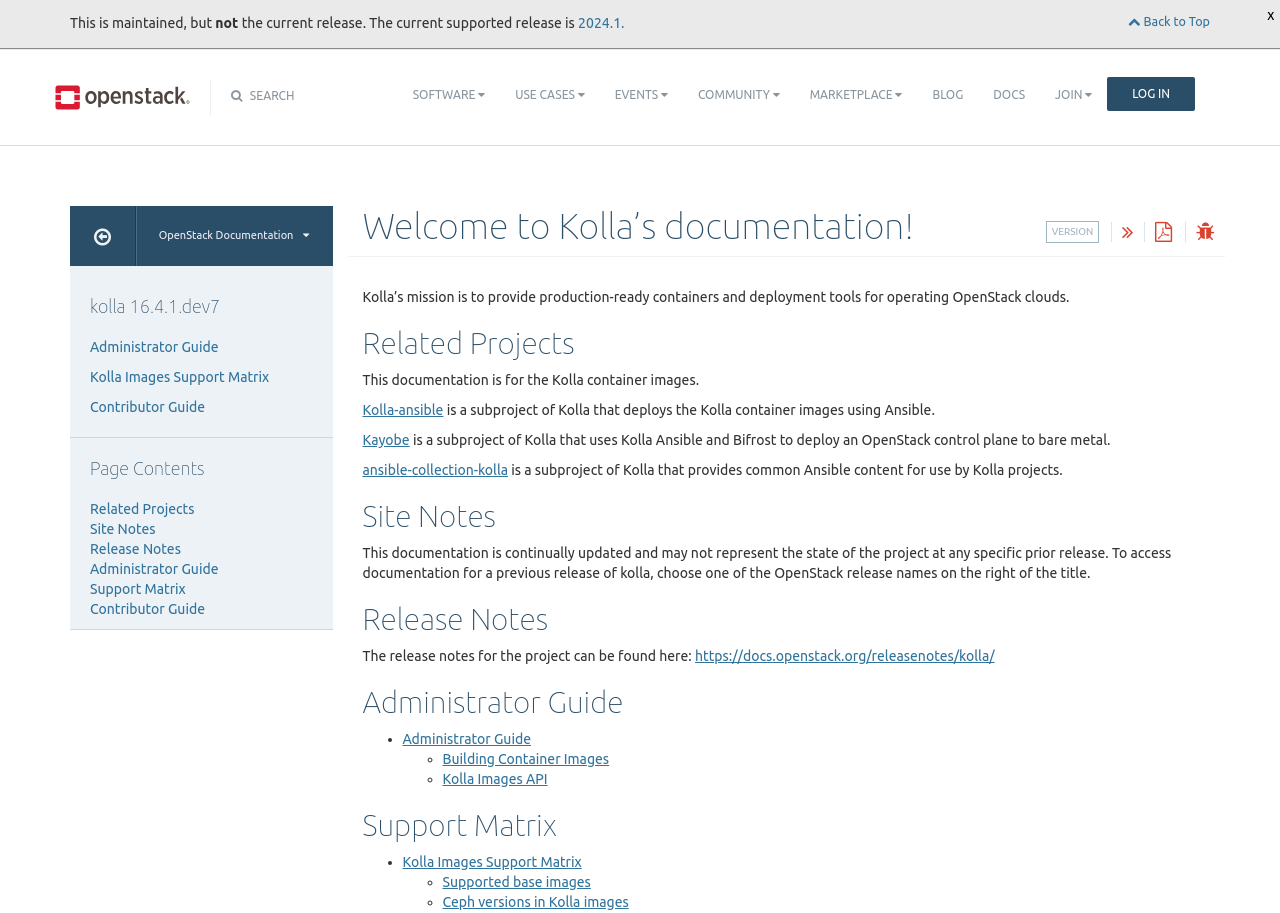Using the element description Building Container Images, predict the bounding box coordinates for the UI element. Provide the coordinates in (top-left x, top-left y, bottom-right x, bottom-right y) format with values ranging from 0 to 1.

[0.346, 0.822, 0.476, 0.84]